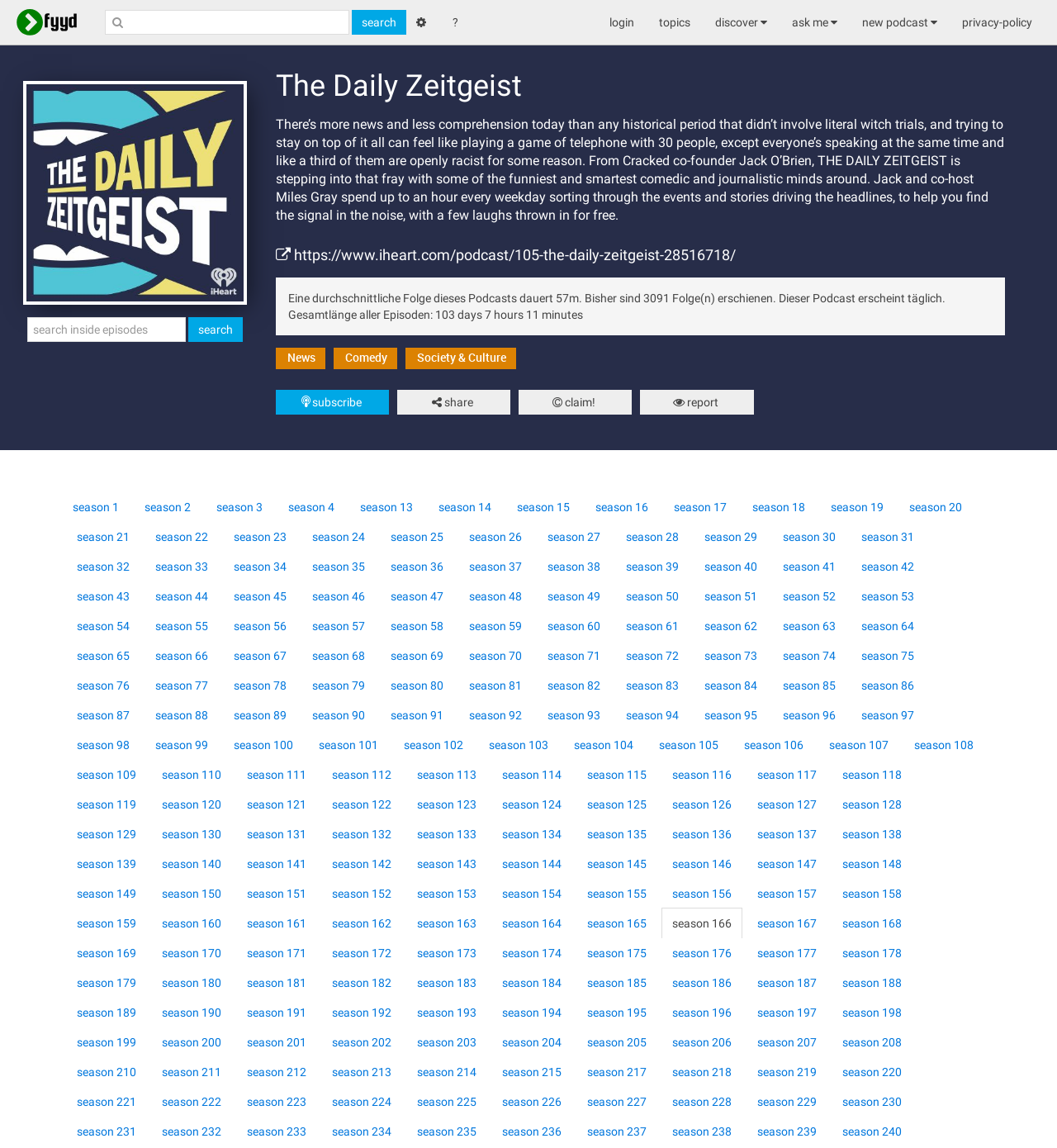Answer the question in one word or a short phrase:
What is the average duration of an episode?

57m